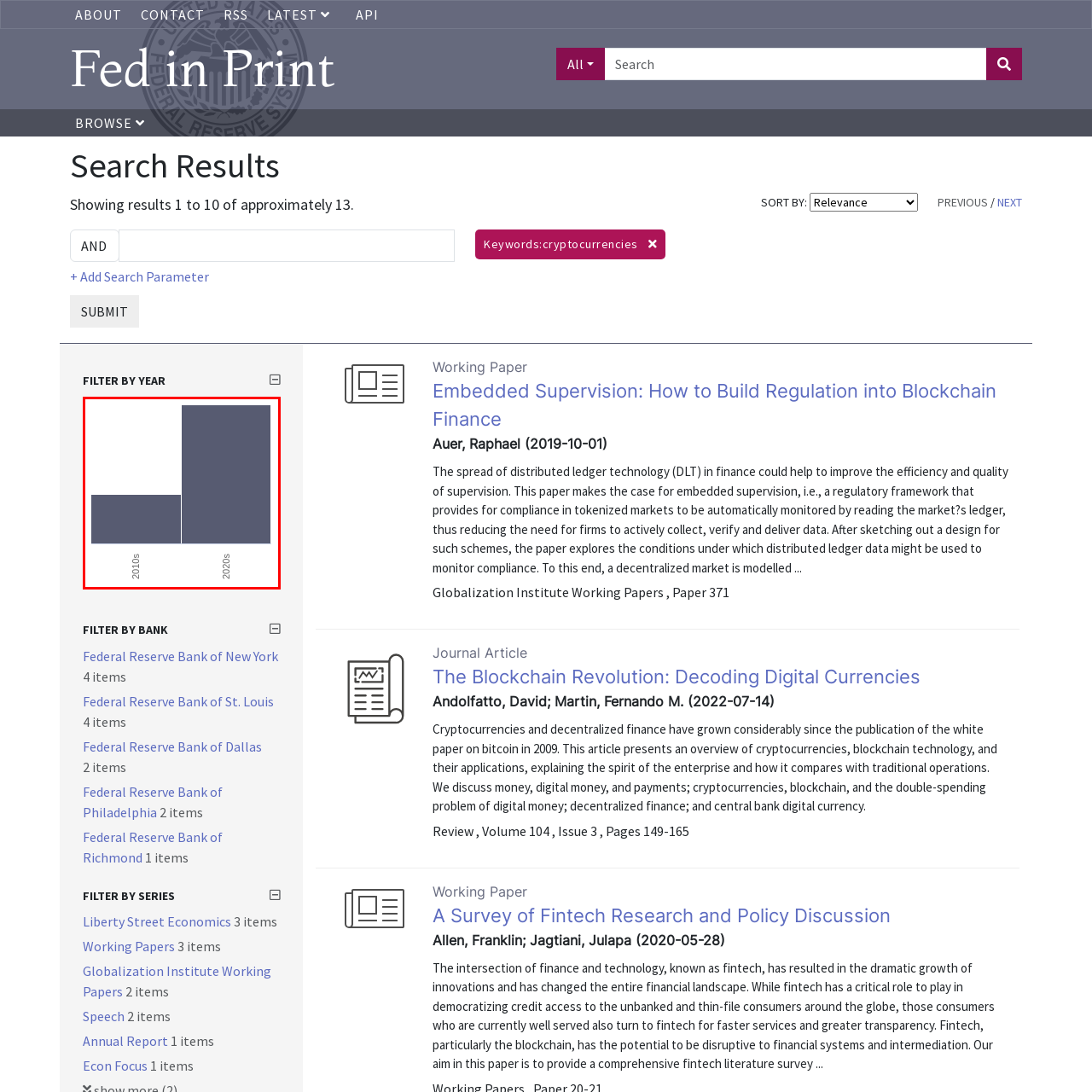What is the purpose of the dark shades in the graph?
Look closely at the image within the red bounding box and respond to the question with one word or a brief phrase.

To highlight contrasts